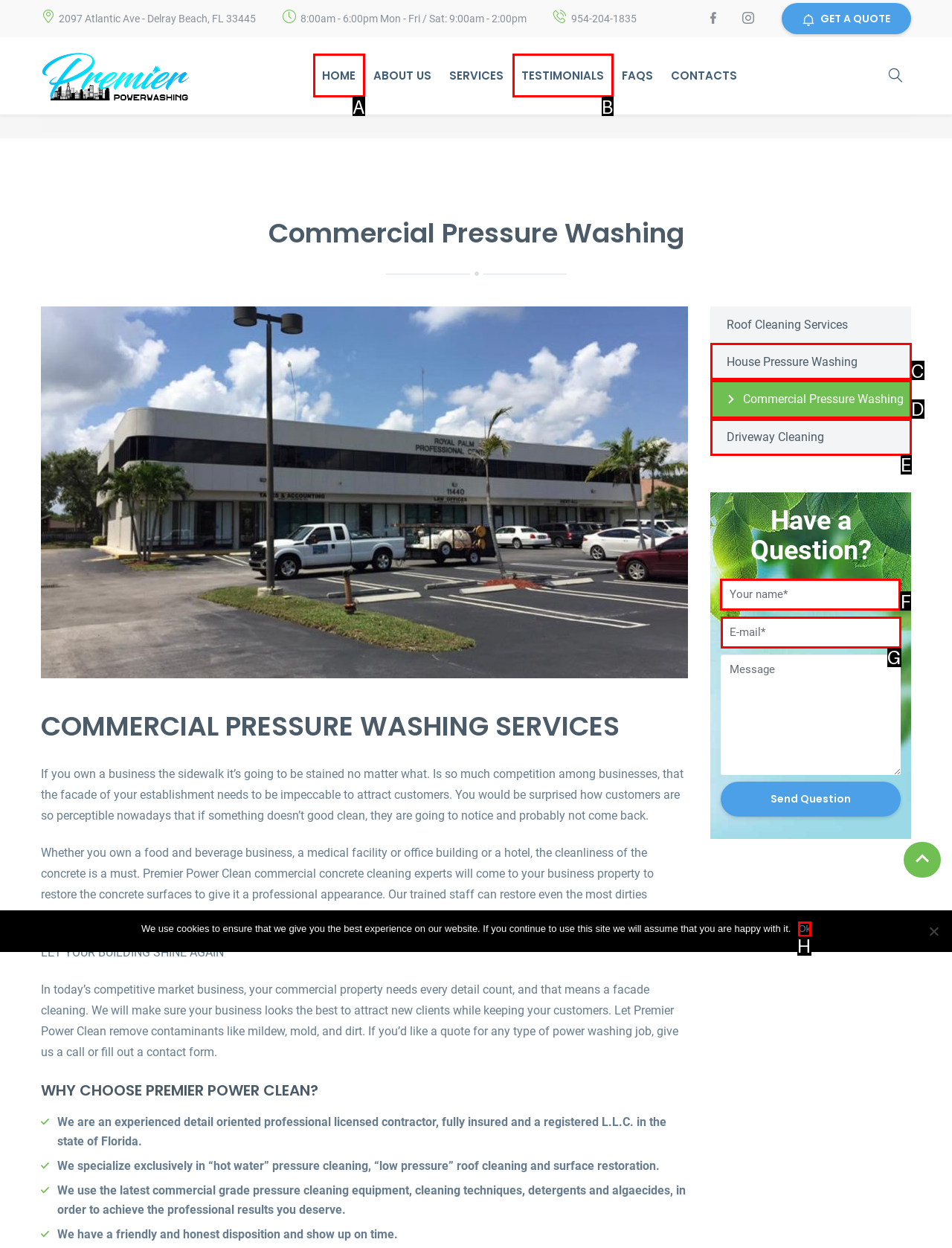Determine which option should be clicked to carry out this task: Fill in the Your name field
State the letter of the correct choice from the provided options.

F